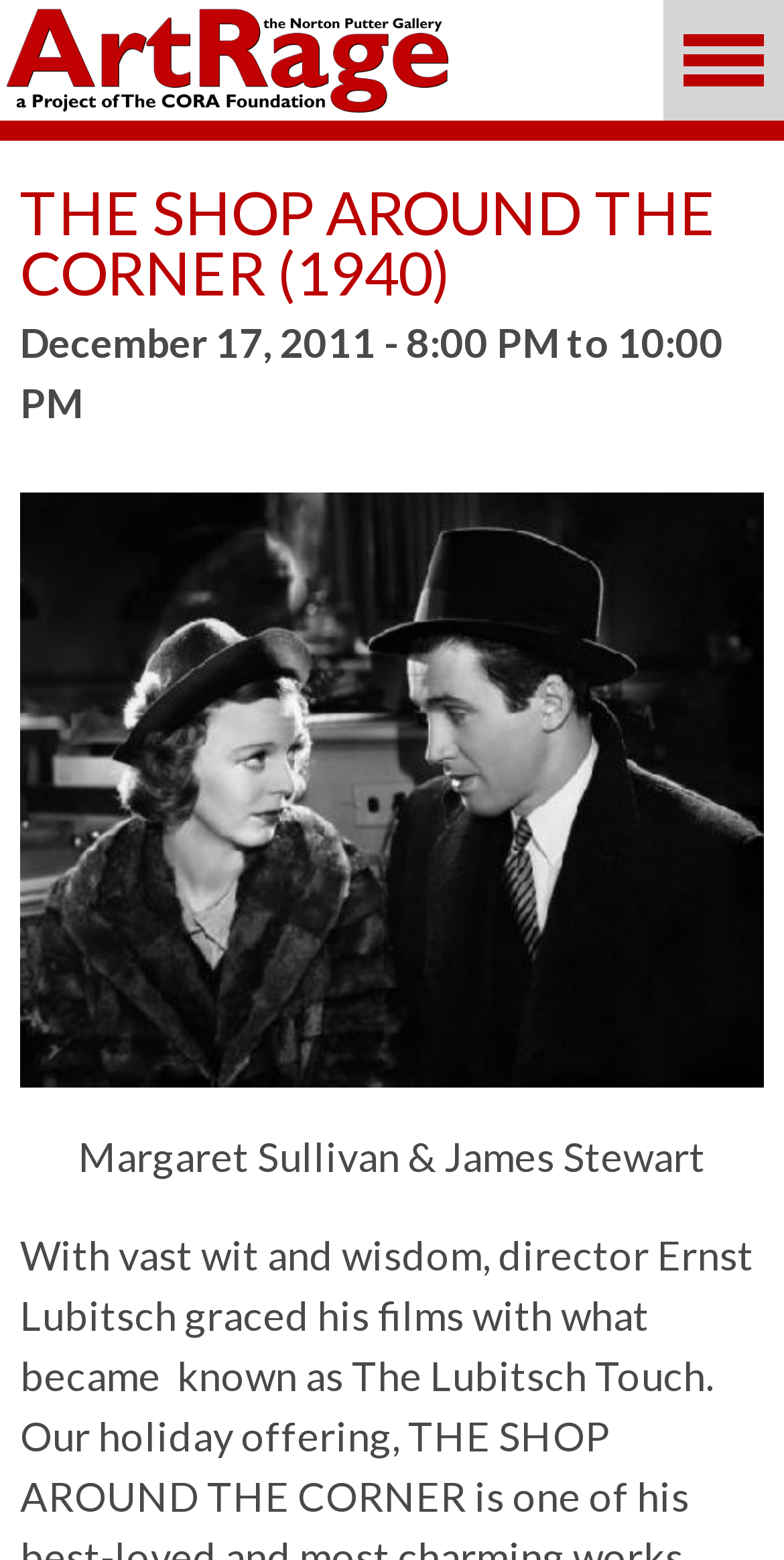Please pinpoint the bounding box coordinates for the region I should click to adhere to this instruction: "Get involved with ArtRage".

[0.008, 0.204, 0.992, 0.248]